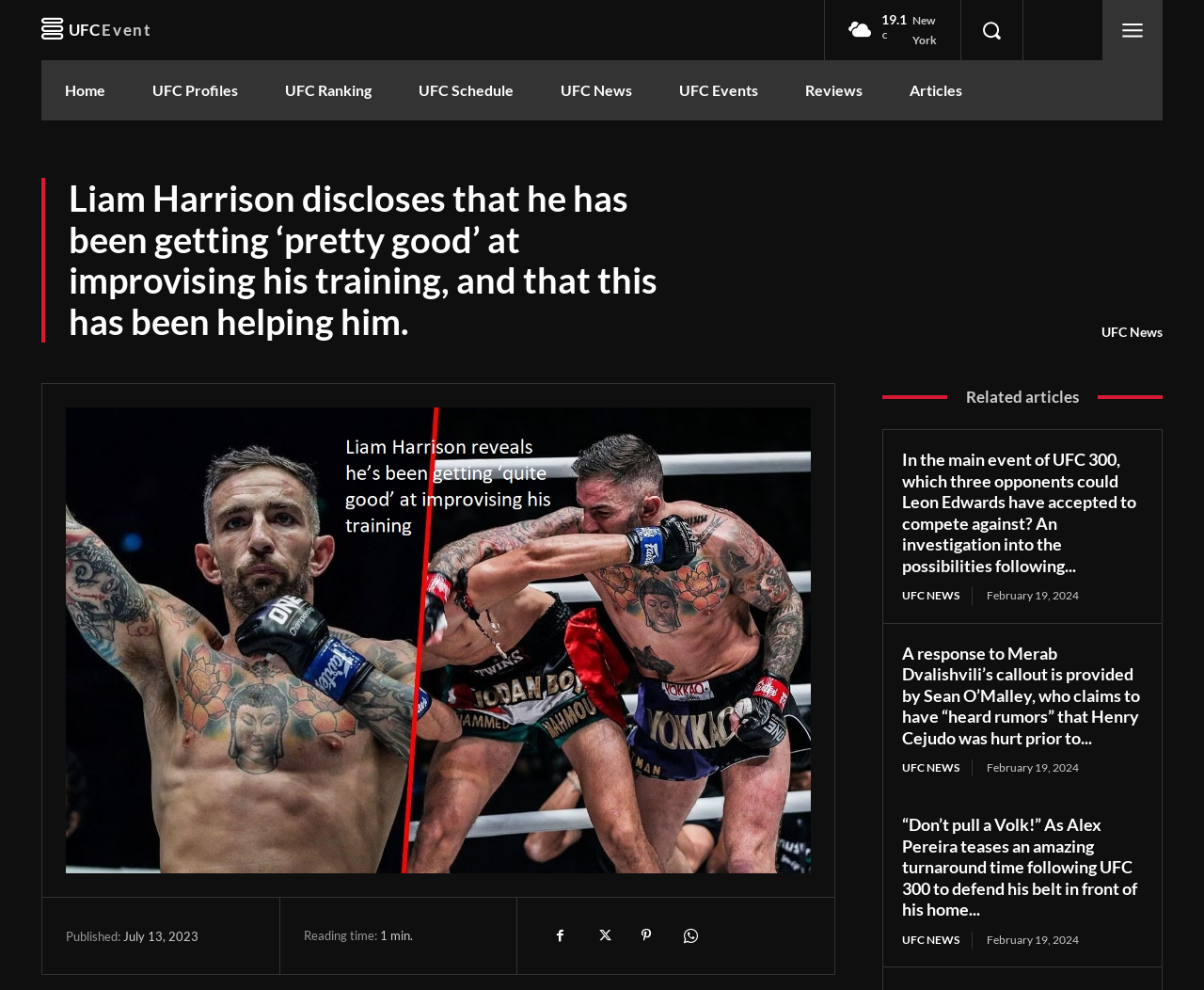Can you identify the bounding box coordinates of the clickable region needed to carry out this instruction: 'Read the article title'? The coordinates should be four float numbers within the range of 0 to 1, stated as [left, top, right, bottom].

None